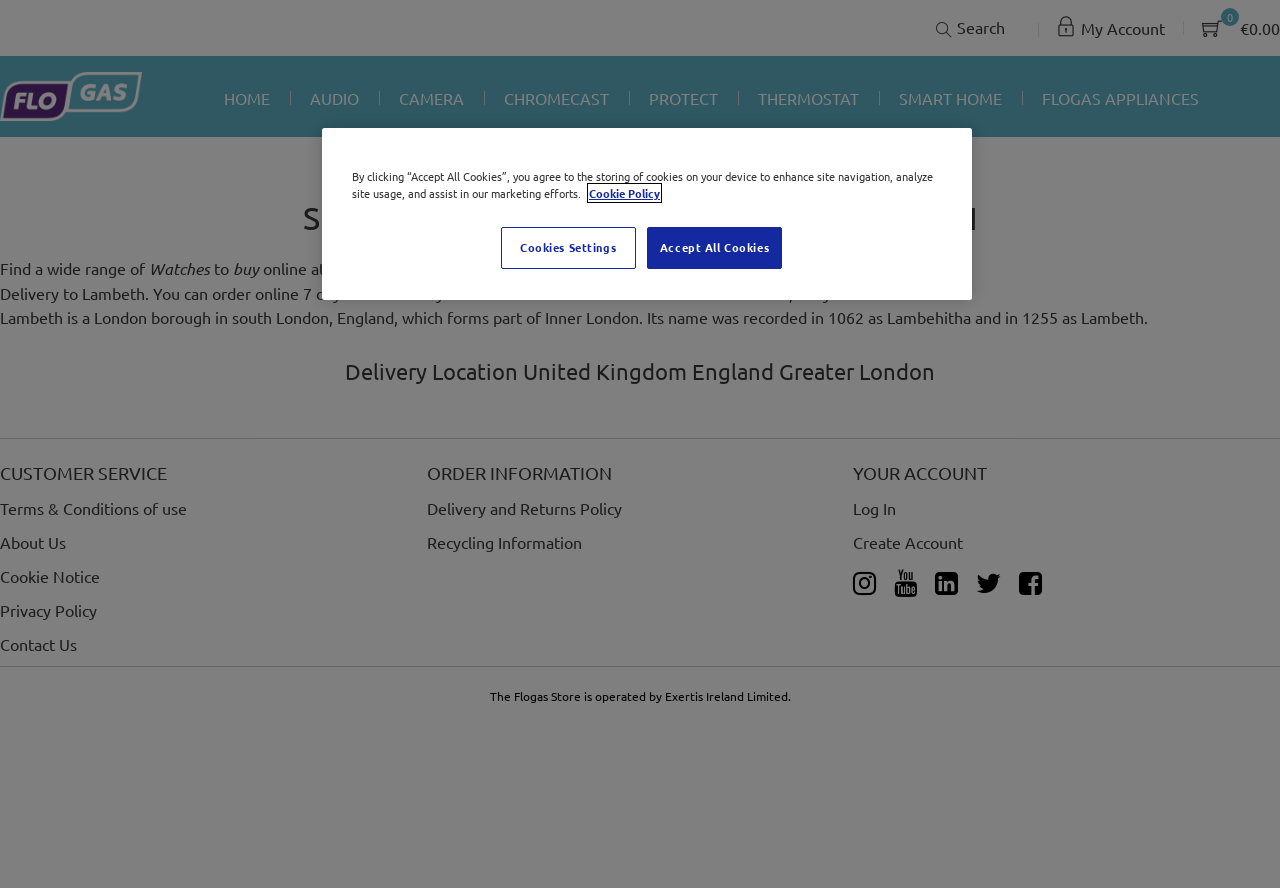Refer to the screenshot and give an in-depth answer to this question: What is the name of the store operated by Exertis Ireland Limited?

I found the answer by reading the static text element at [0.382, 0.775, 0.618, 0.793] which says 'The Flogas Store is operated by Exertis Ireland Limited.'